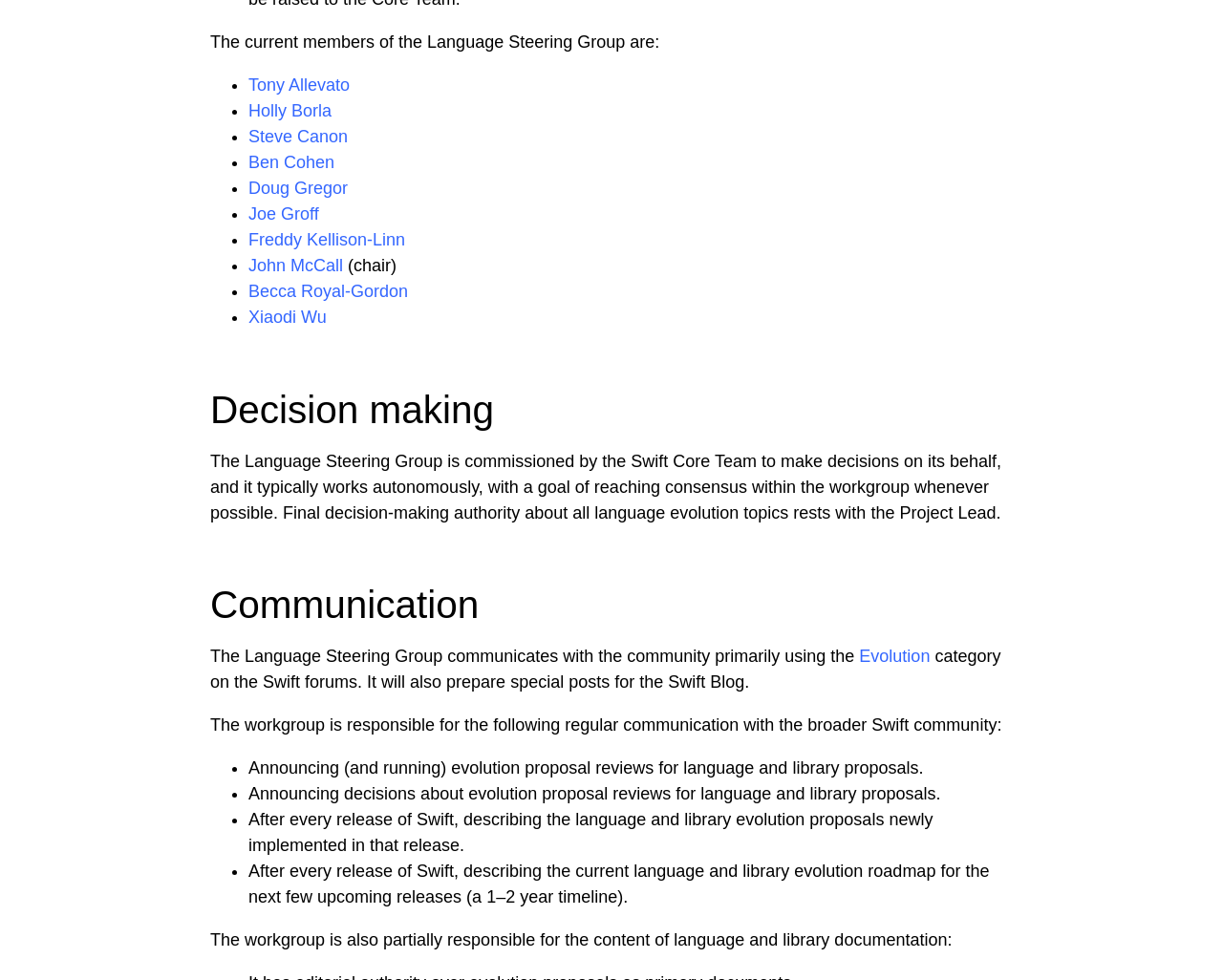Using the format (top-left x, top-left y, bottom-right x, bottom-right y), and given the element description, identify the bounding box coordinates within the screenshot: Joe Groff

[0.203, 0.209, 0.261, 0.228]